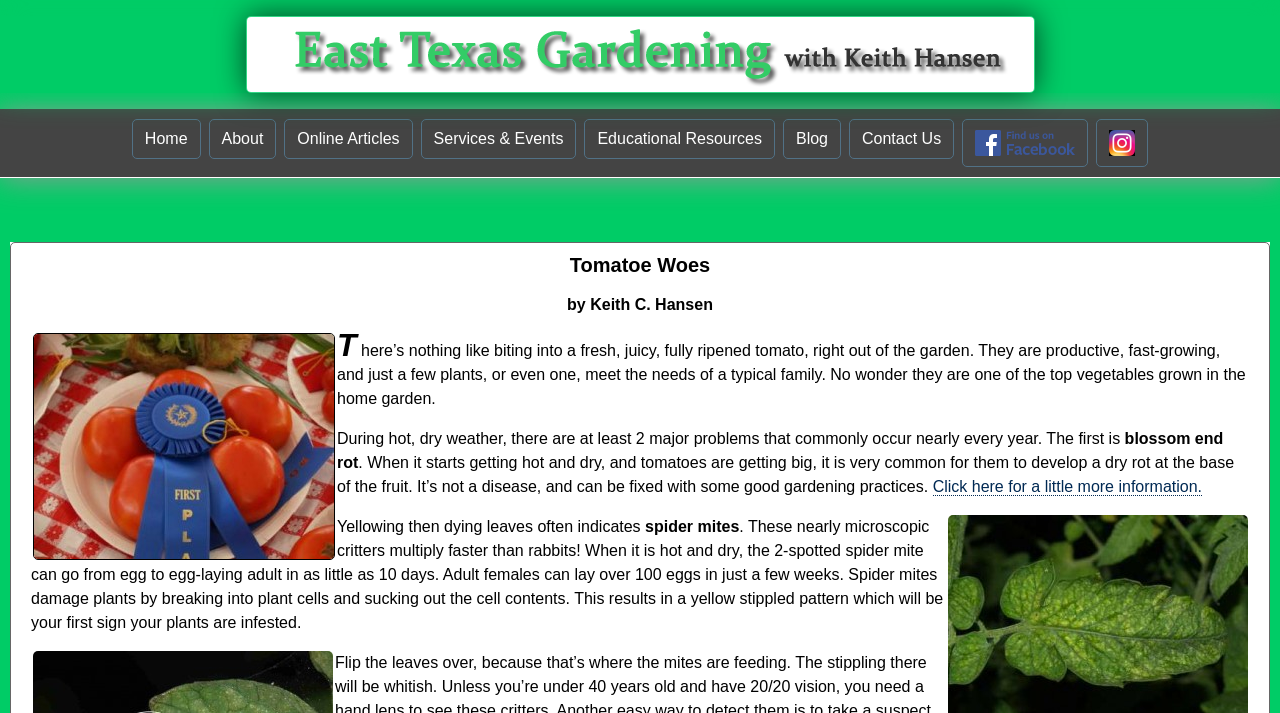What is the topic of the article?
Answer the question in a detailed and comprehensive manner.

The topic of the article can be determined by looking at the heading 'Tomatoe Woes' and the subsequent text, which discusses common problems that occur with tomatoes during hot and dry weather.